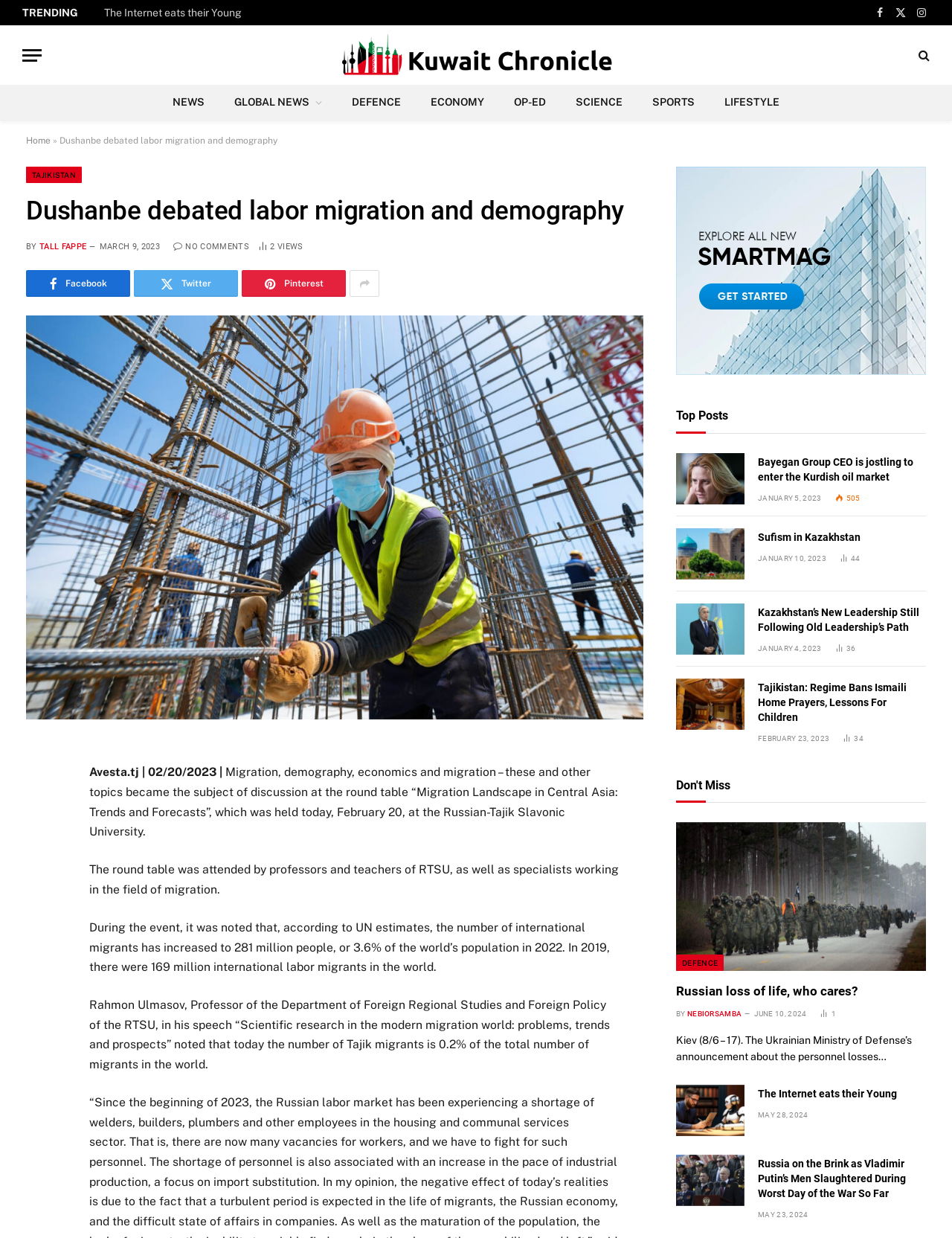Answer the following query concisely with a single word or phrase:
How many international migrants are there in the world?

281 million